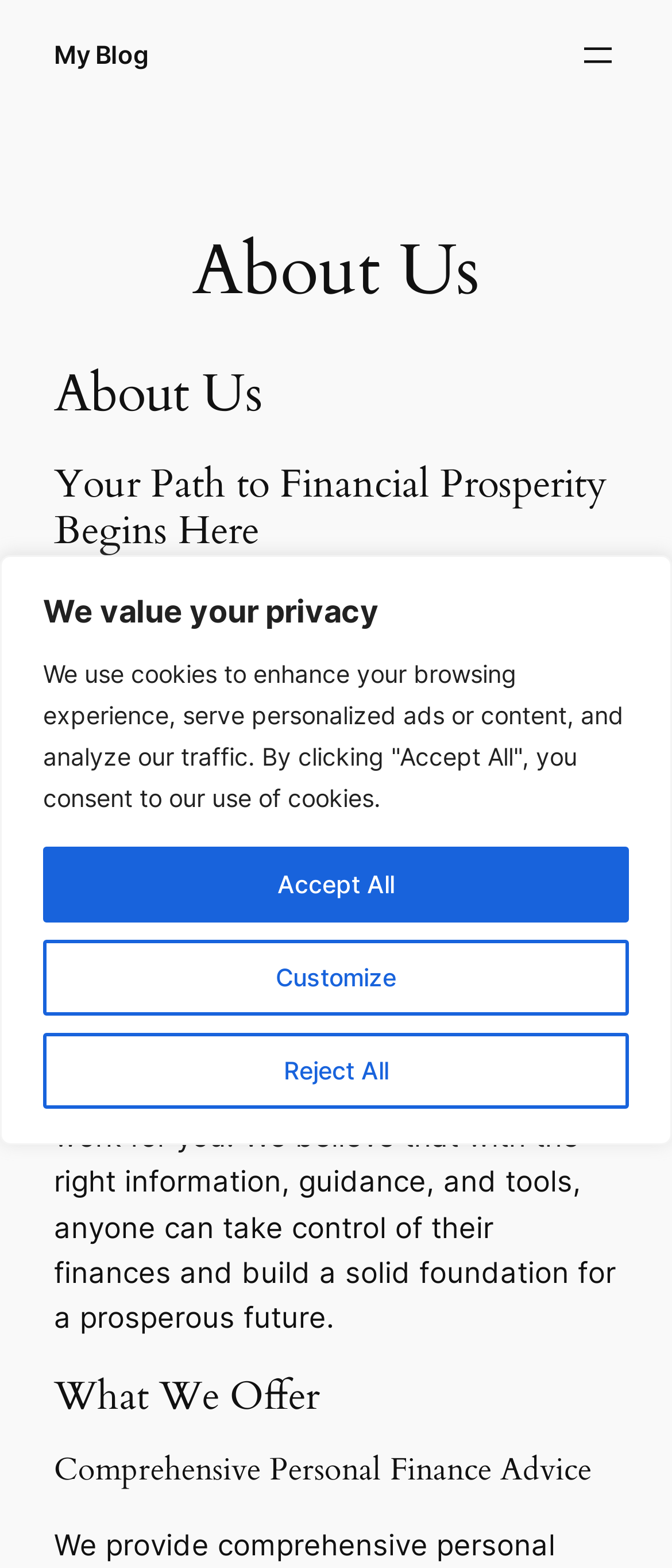What topics does the website cover?
Answer with a single word or phrase, using the screenshot for reference.

Personal finance, money management, financial growth